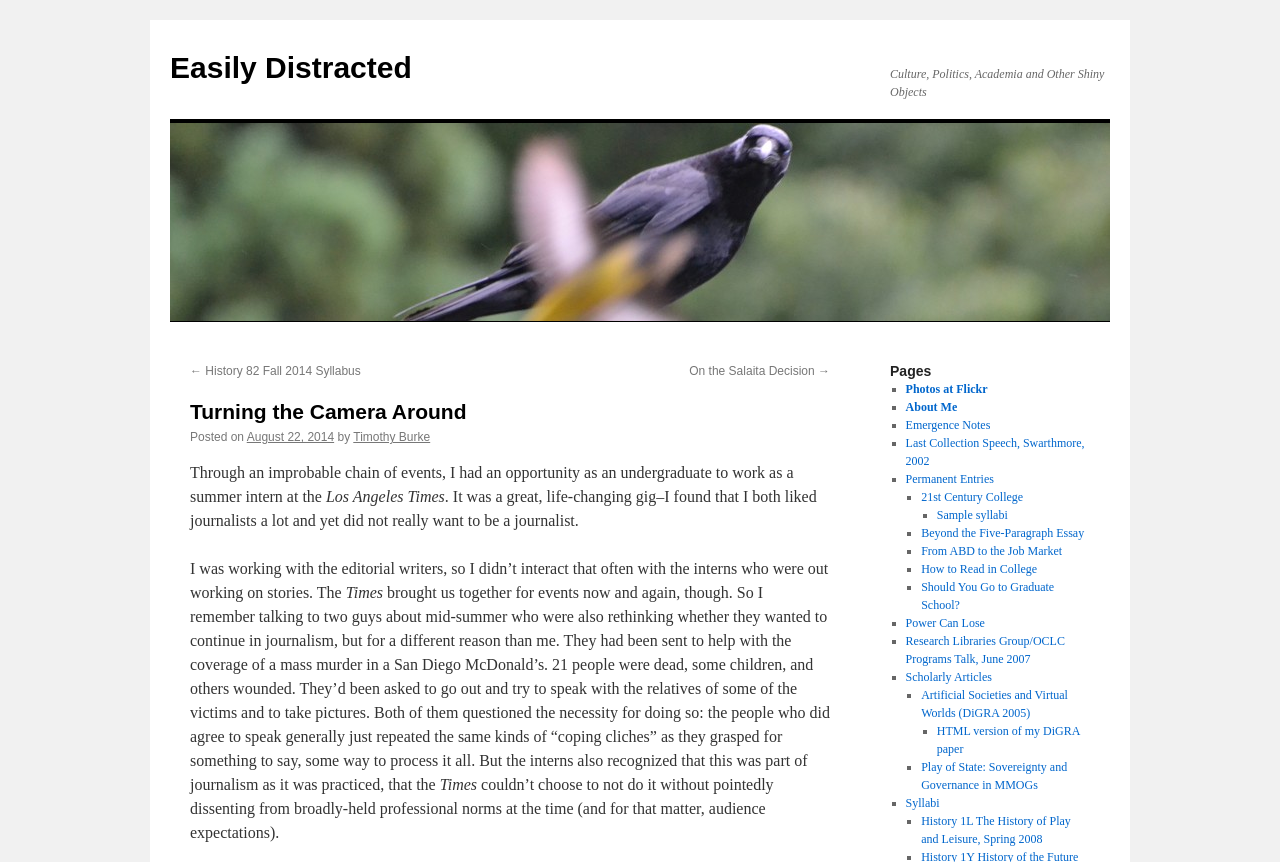Refer to the element description Scholarly Articles and identify the corresponding bounding box in the screenshot. Format the coordinates as (top-left x, top-left y, bottom-right x, bottom-right y) with values in the range of 0 to 1.

[0.707, 0.777, 0.775, 0.794]